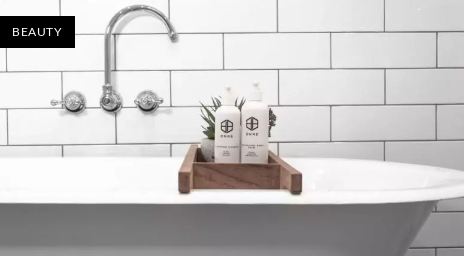Please answer the following question using a single word or phrase: 
What is placed on the rim of the tub?

A wooden tray